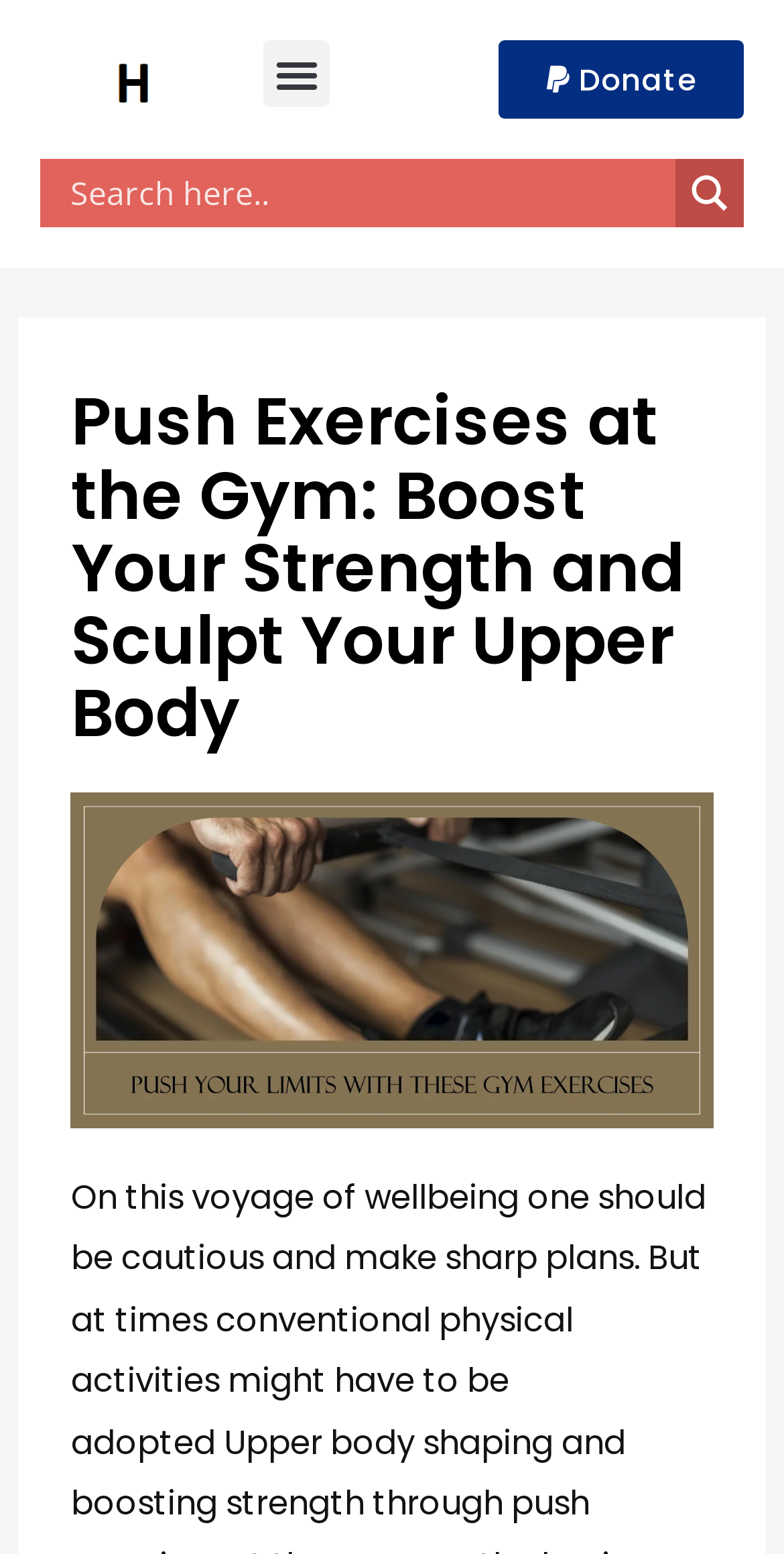Identify the bounding box coordinates for the UI element described as follows: "alt="usfitnes.com"". Ensure the coordinates are four float numbers between 0 and 1, formatted as [left, top, right, bottom].

[0.051, 0.031, 0.285, 0.071]